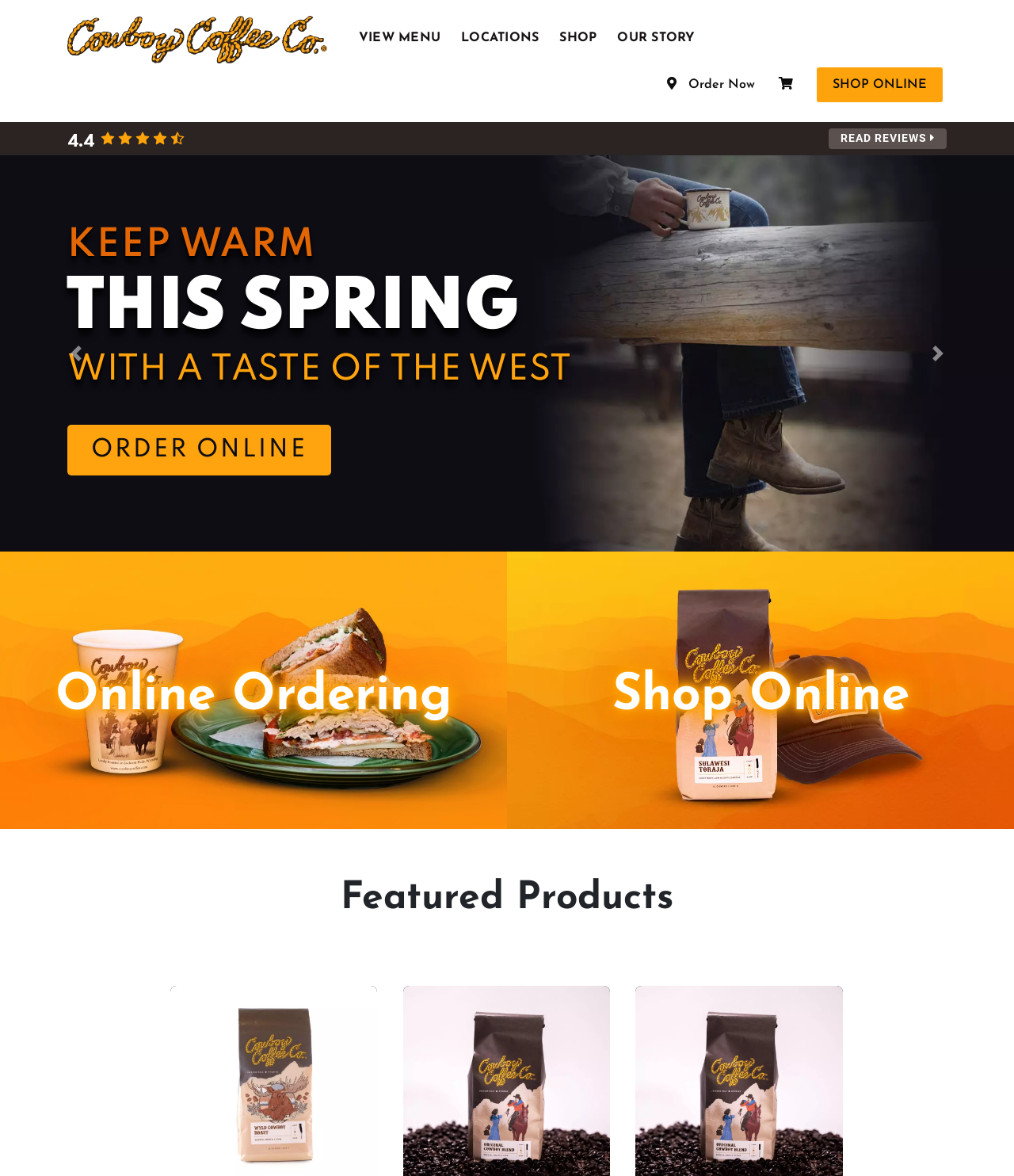What is the theme of the coffee shop?
From the screenshot, provide a brief answer in one word or phrase.

Old West